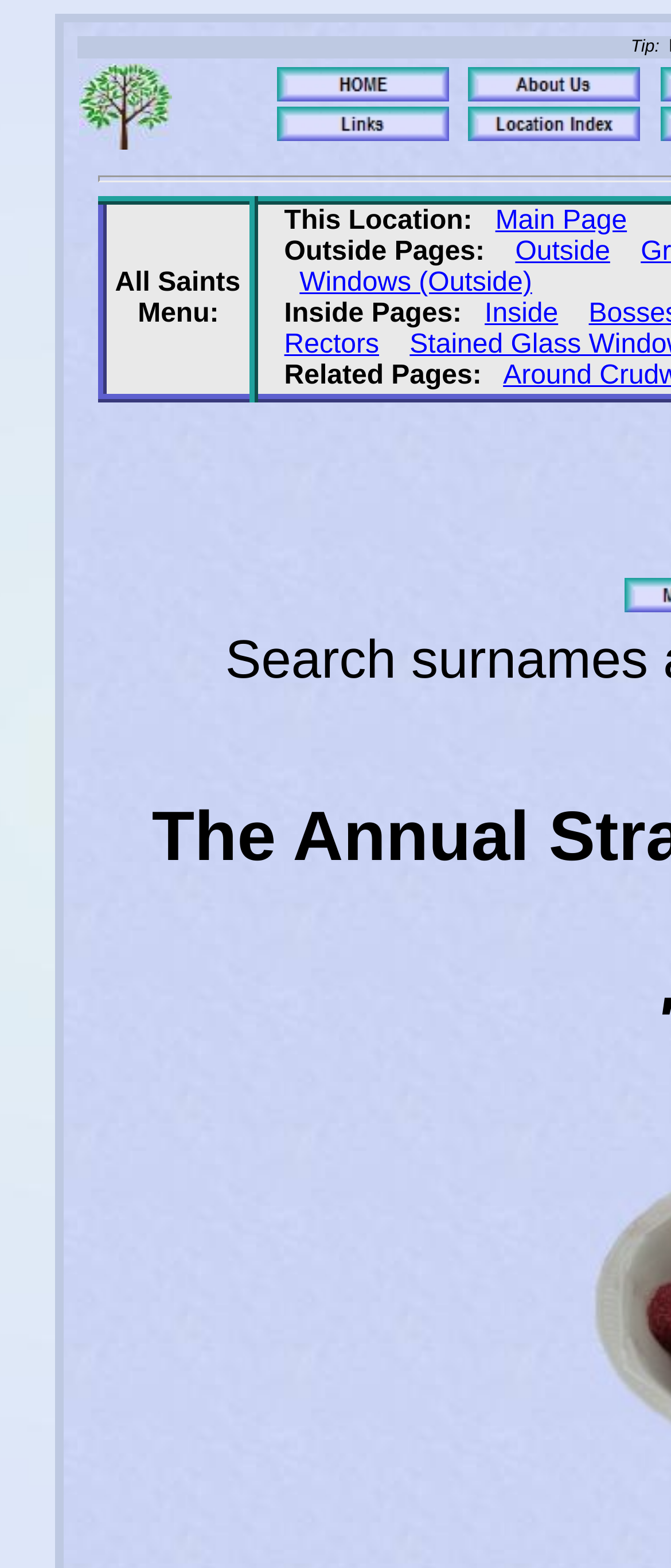What is the first item in the 'All Saints Menu'? Using the information from the screenshot, answer with a single word or phrase.

Main Page